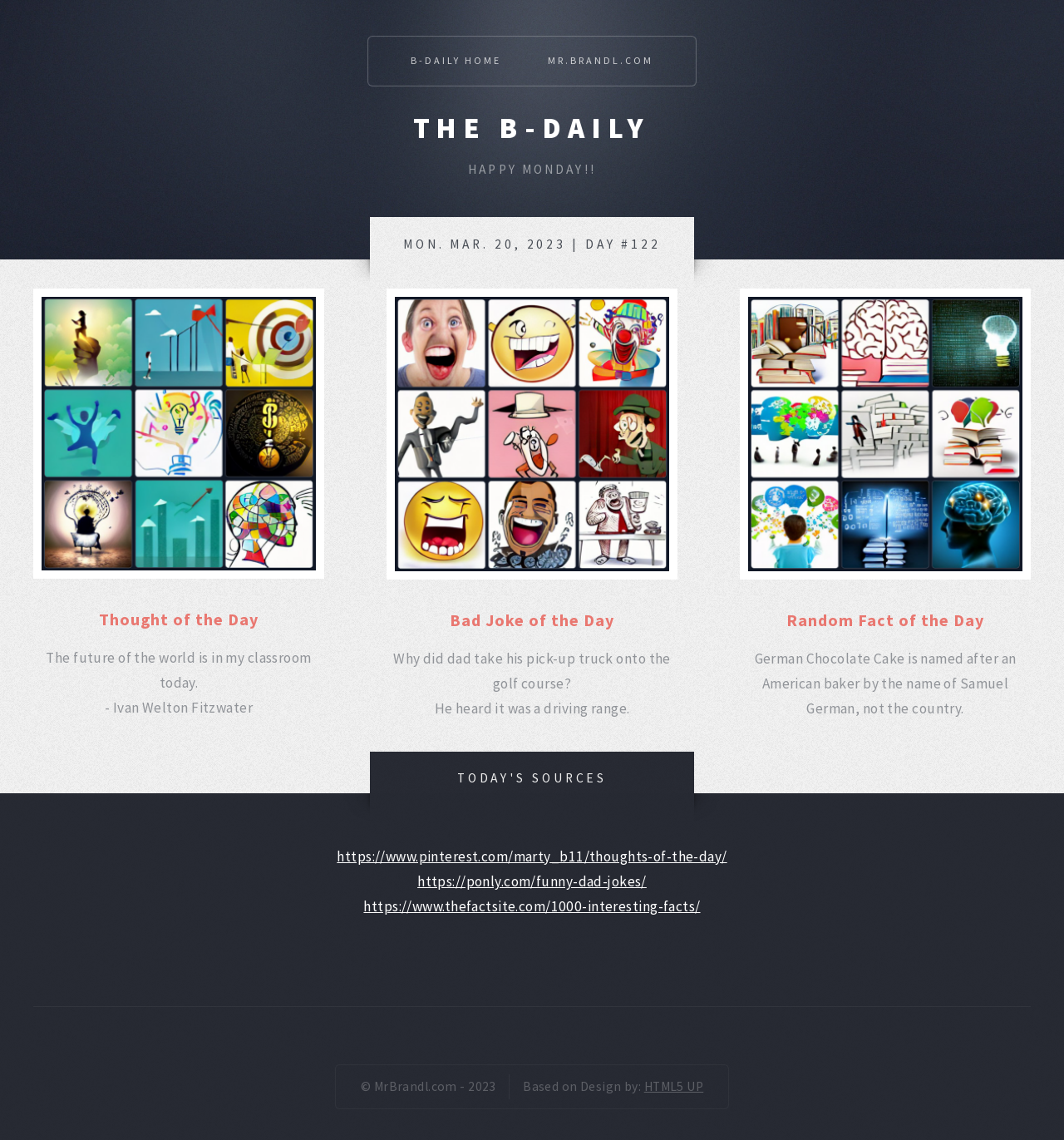Please give the bounding box coordinates of the area that should be clicked to fulfill the following instruction: "Laugh at Bad Joke of the Day". The coordinates should be in the format of four float numbers from 0 to 1, i.e., [left, top, right, bottom].

[0.363, 0.533, 0.637, 0.556]